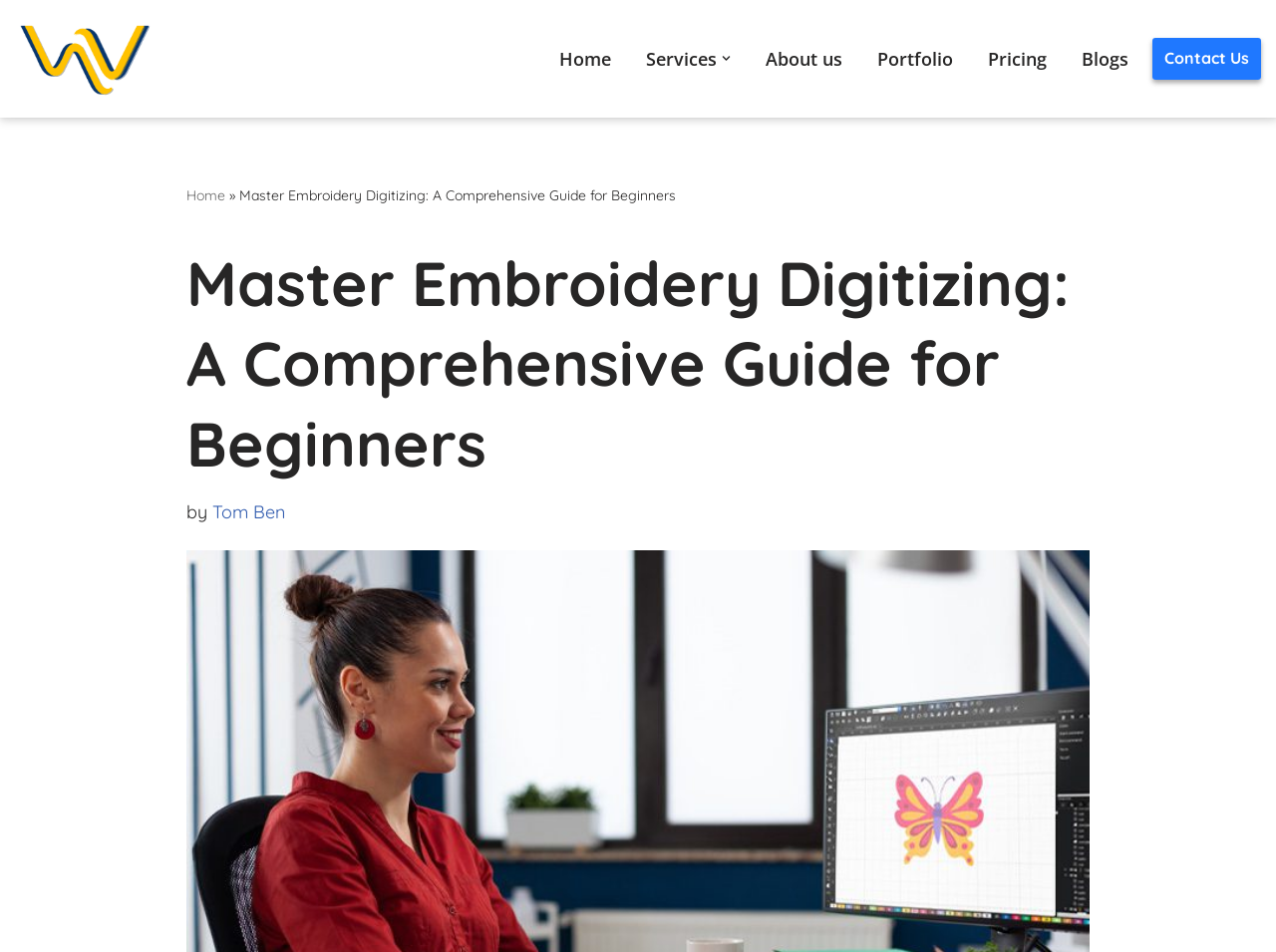Extract the main title from the webpage and generate its text.

Master Embroidery Digitizing: A Comprehensive Guide for Beginners